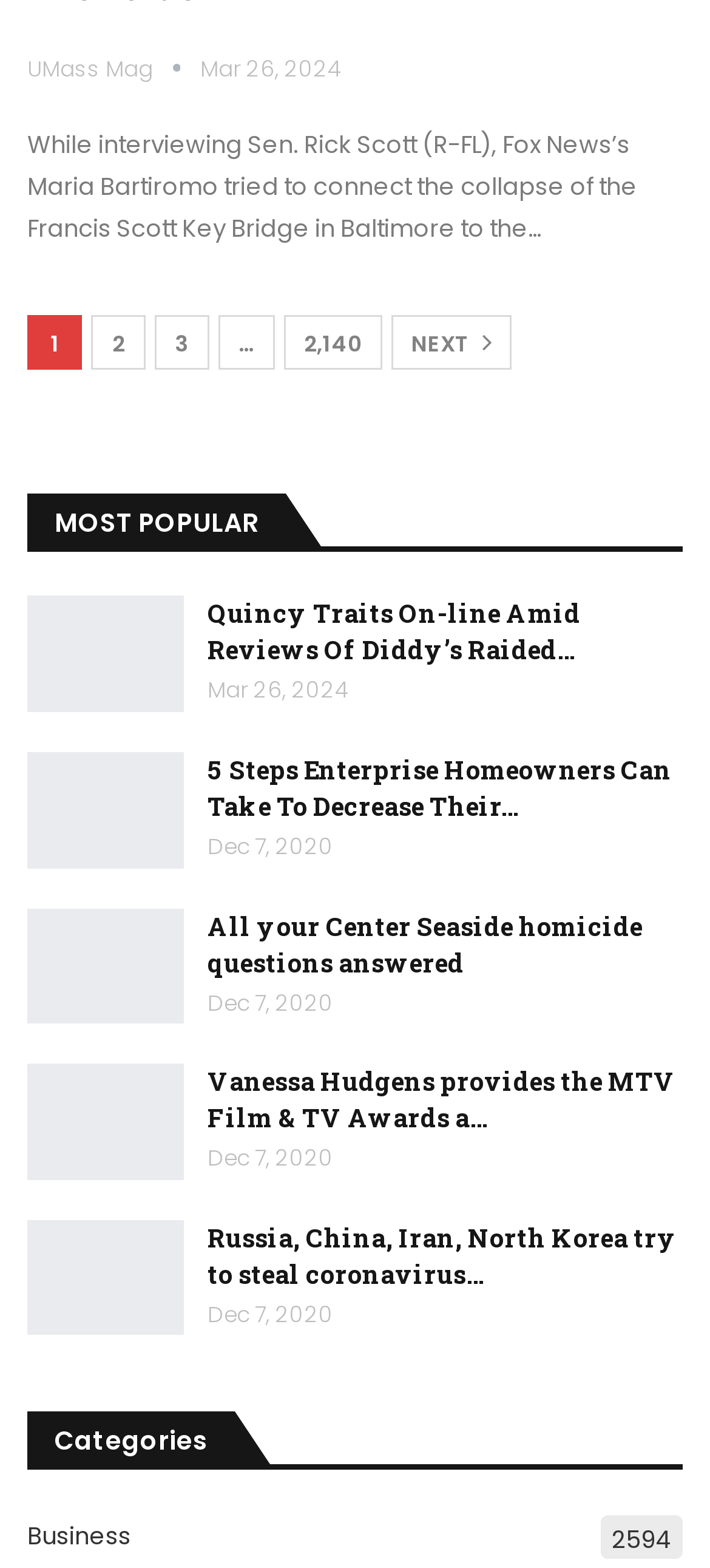Identify the bounding box of the UI element that matches this description: "UMass Mag".

[0.038, 0.034, 0.282, 0.053]